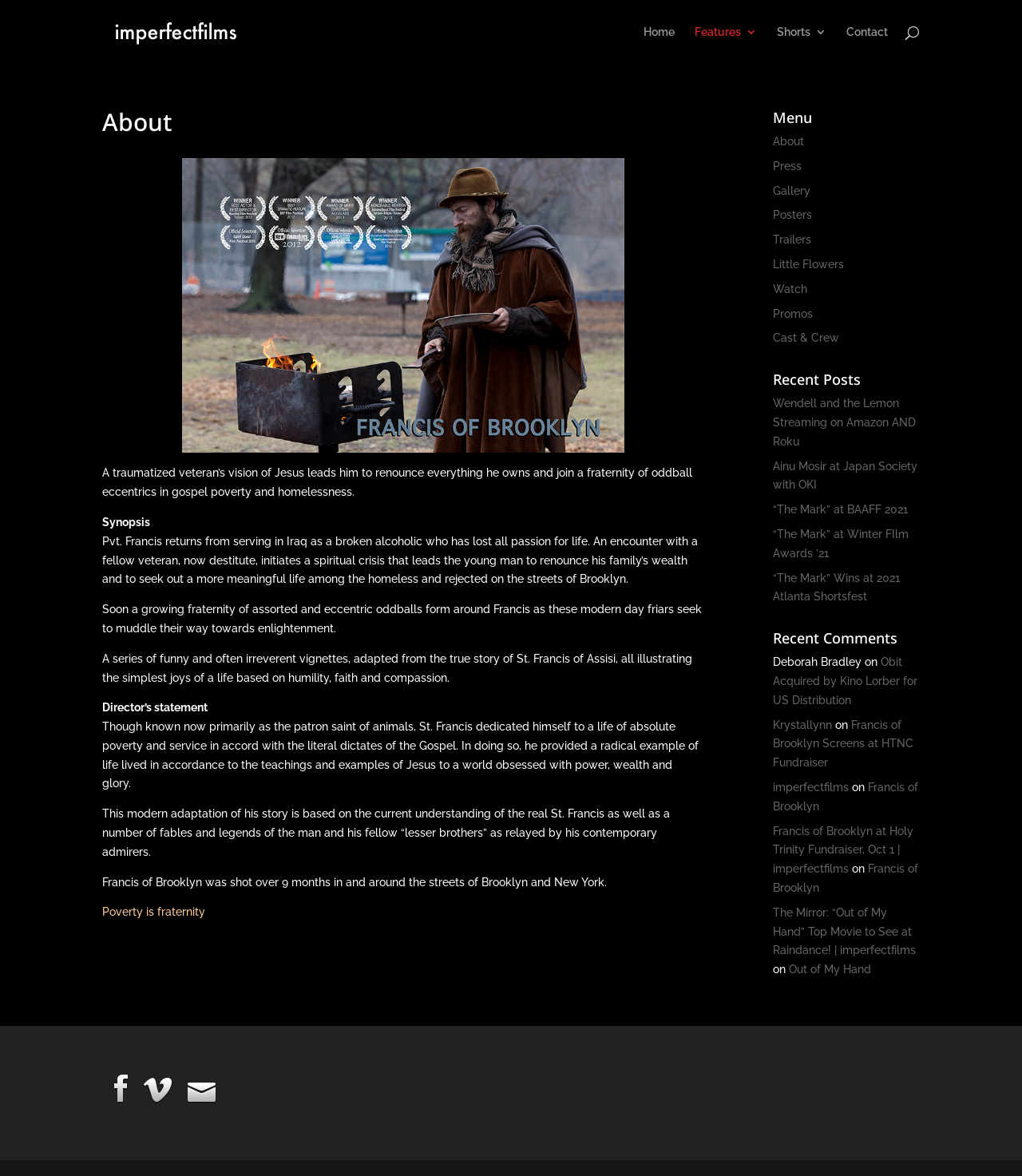Can you provide the bounding box coordinates for the element that should be clicked to implement the instruction: "visit the Features 3 page"?

[0.68, 0.022, 0.741, 0.054]